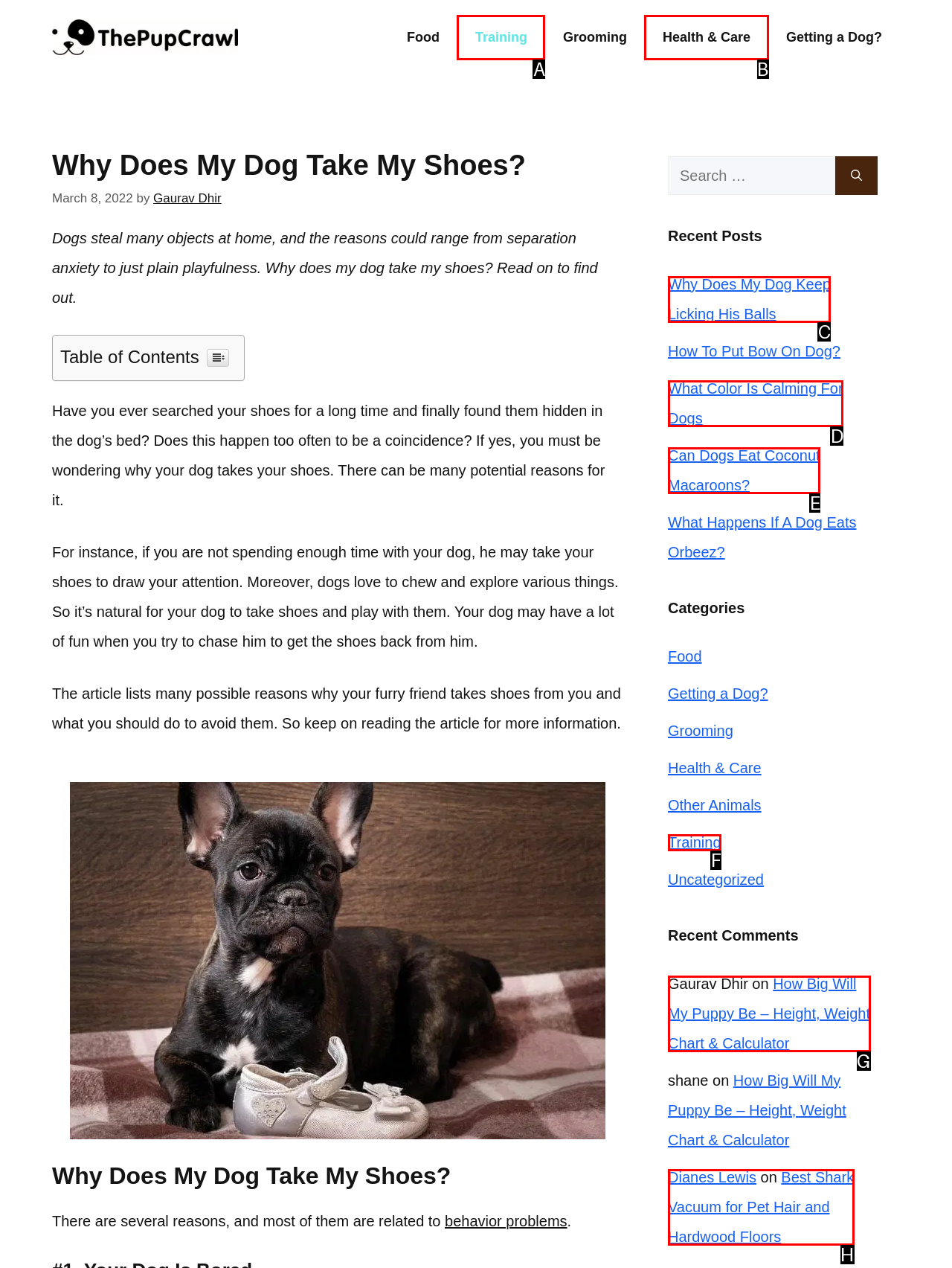Find the HTML element that matches the description: Can Dogs Eat Coconut Macaroons?
Respond with the corresponding letter from the choices provided.

E